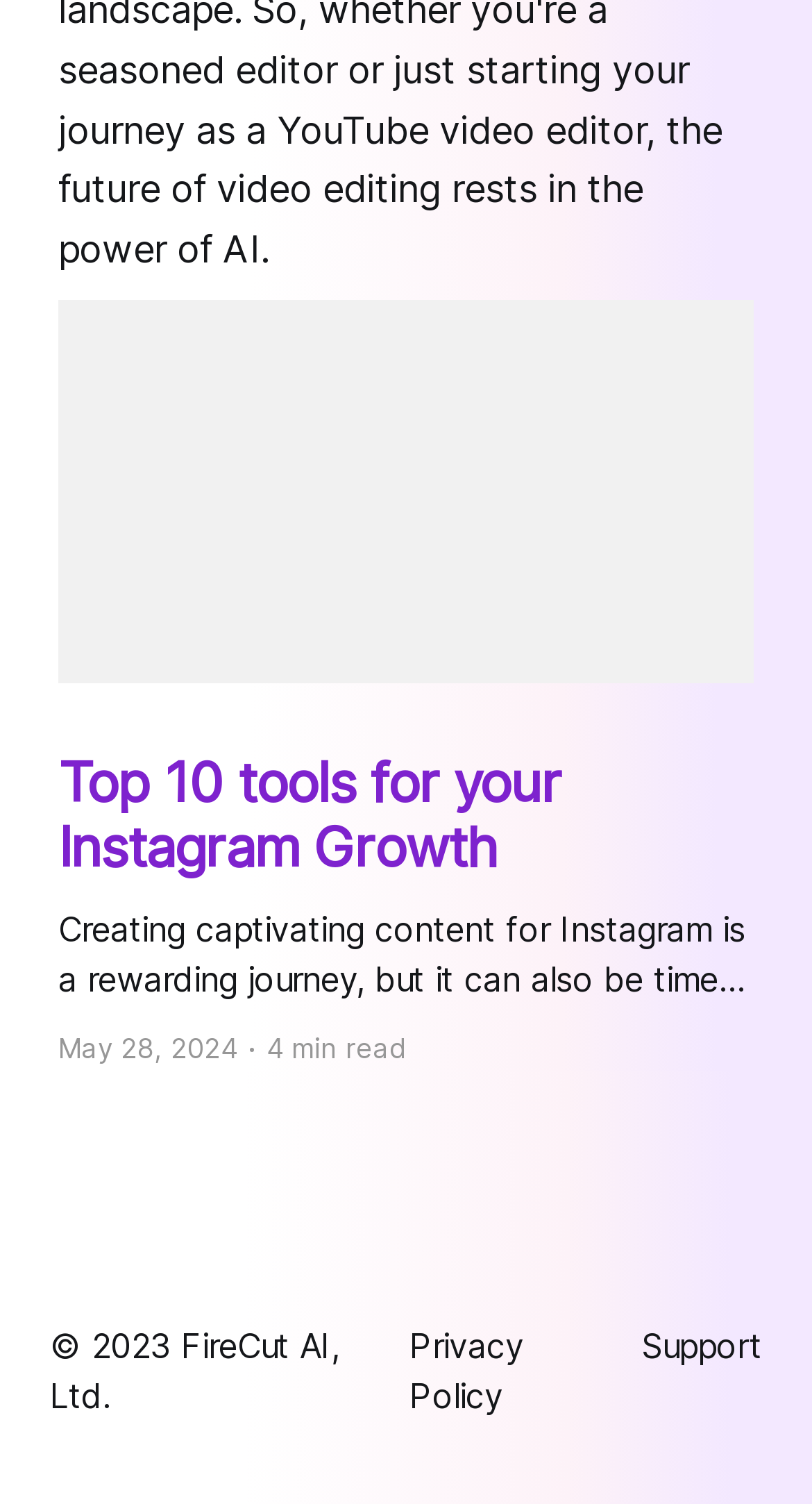Provide a single word or phrase to answer the given question: 
How long does it take to read the article?

4 min